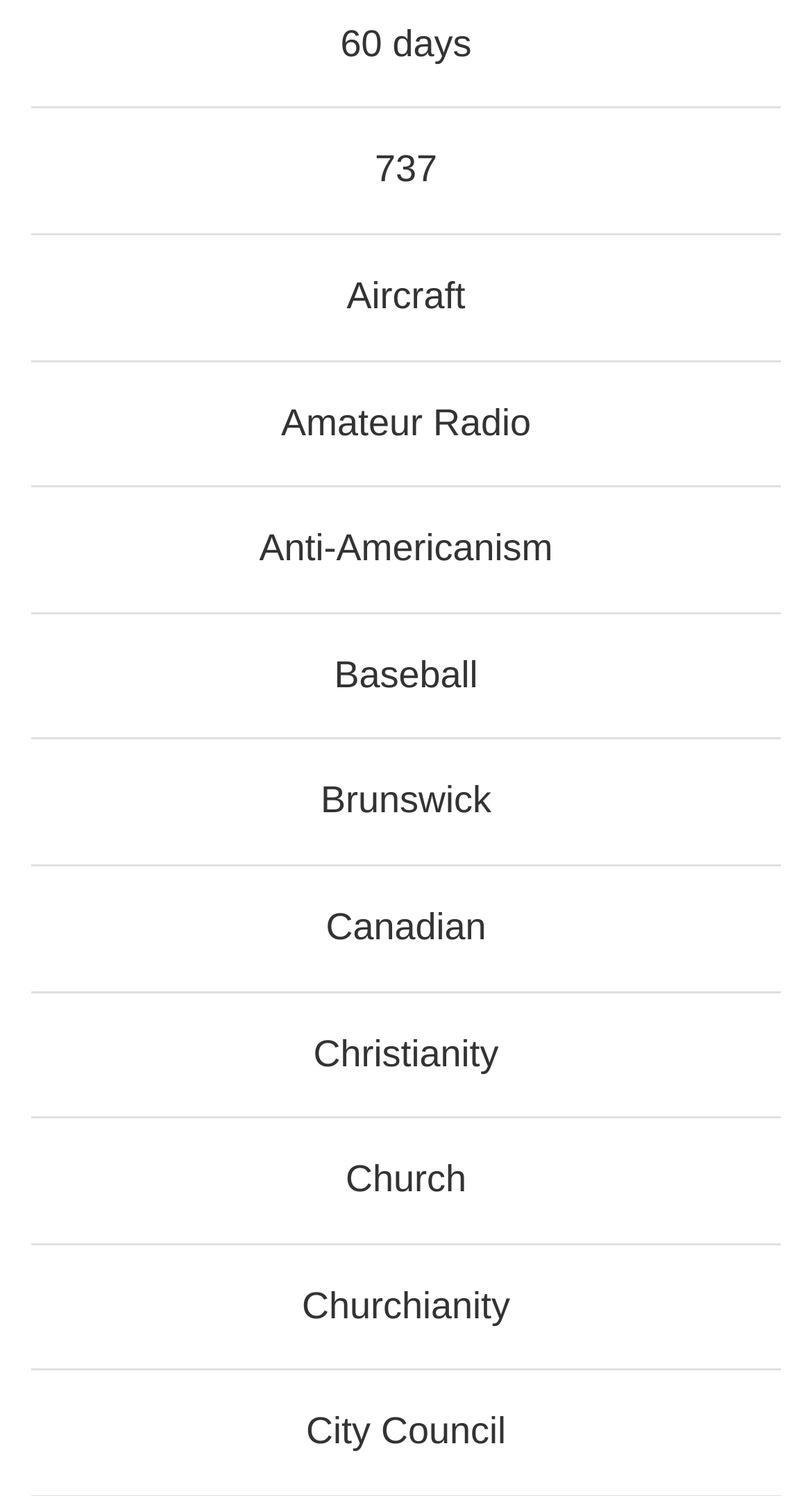Provide the bounding box coordinates of the HTML element described by the text: "Baseball". The coordinates should be in the format [left, top, right, bottom] with values between 0 and 1.

[0.411, 0.437, 0.589, 0.465]